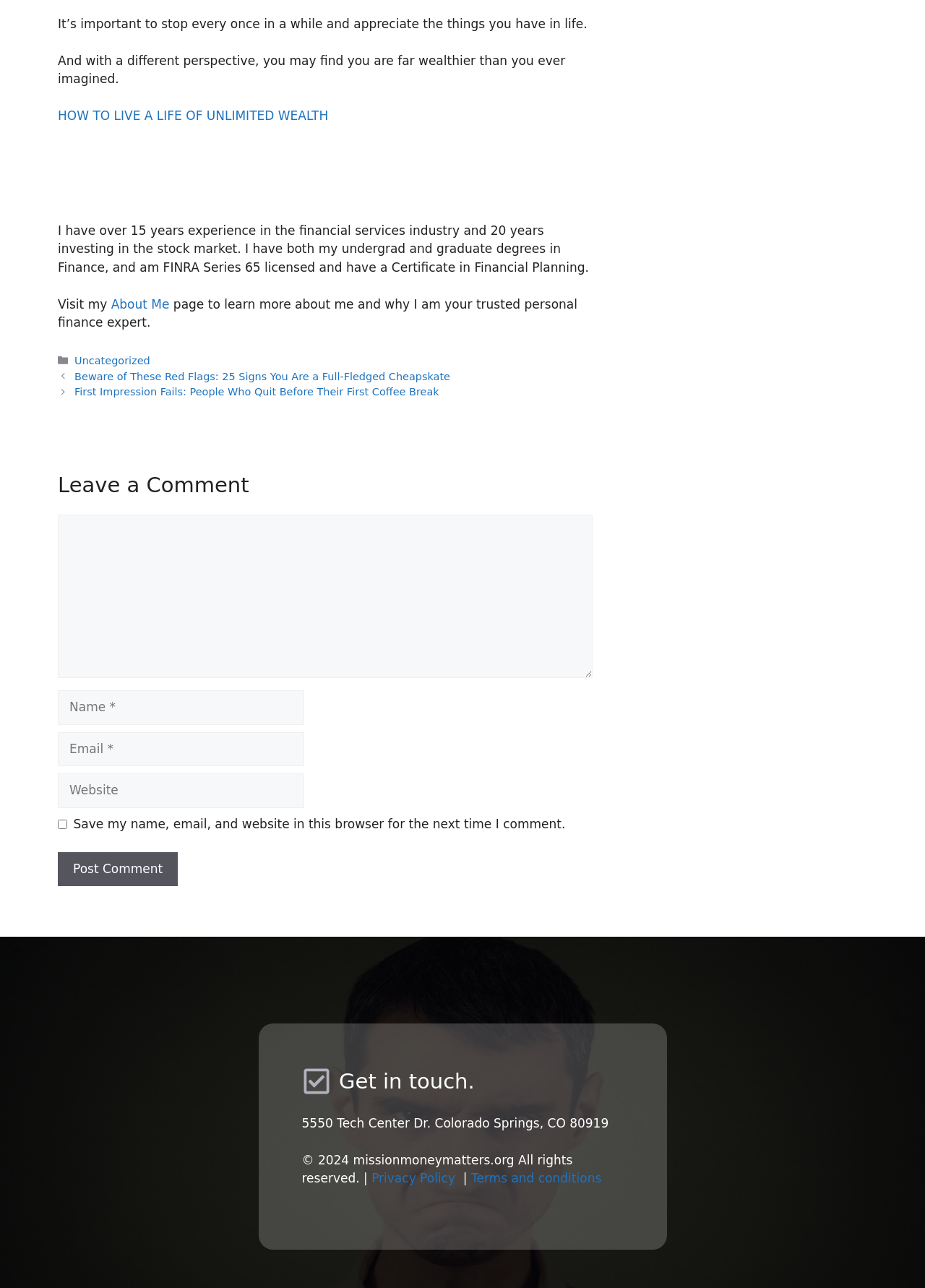Determine the coordinates of the bounding box that should be clicked to complete the instruction: "Click on 'HOW TO LIVE A LIFE OF UNLIMITED WEALTH'". The coordinates should be represented by four float numbers between 0 and 1: [left, top, right, bottom].

[0.062, 0.084, 0.355, 0.096]